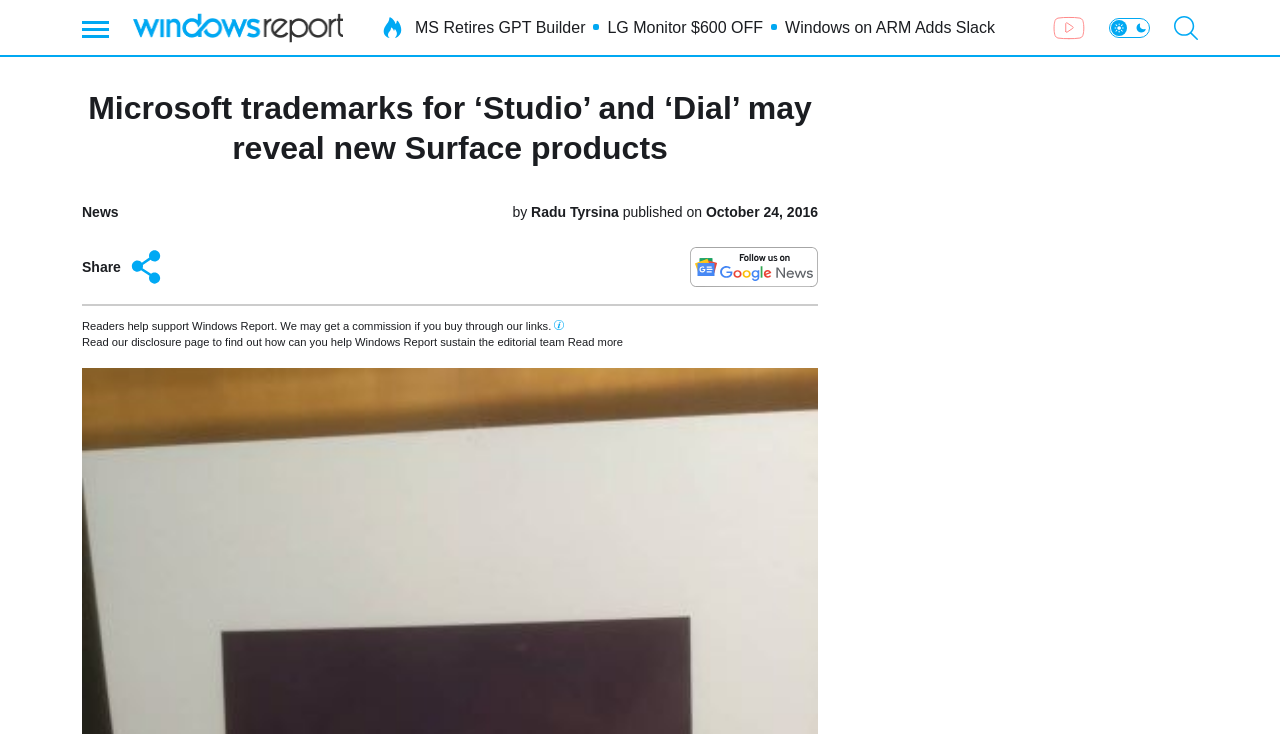Can you find the bounding box coordinates of the area I should click to execute the following instruction: "Go to Windows Report"?

[0.104, 0.014, 0.268, 0.061]